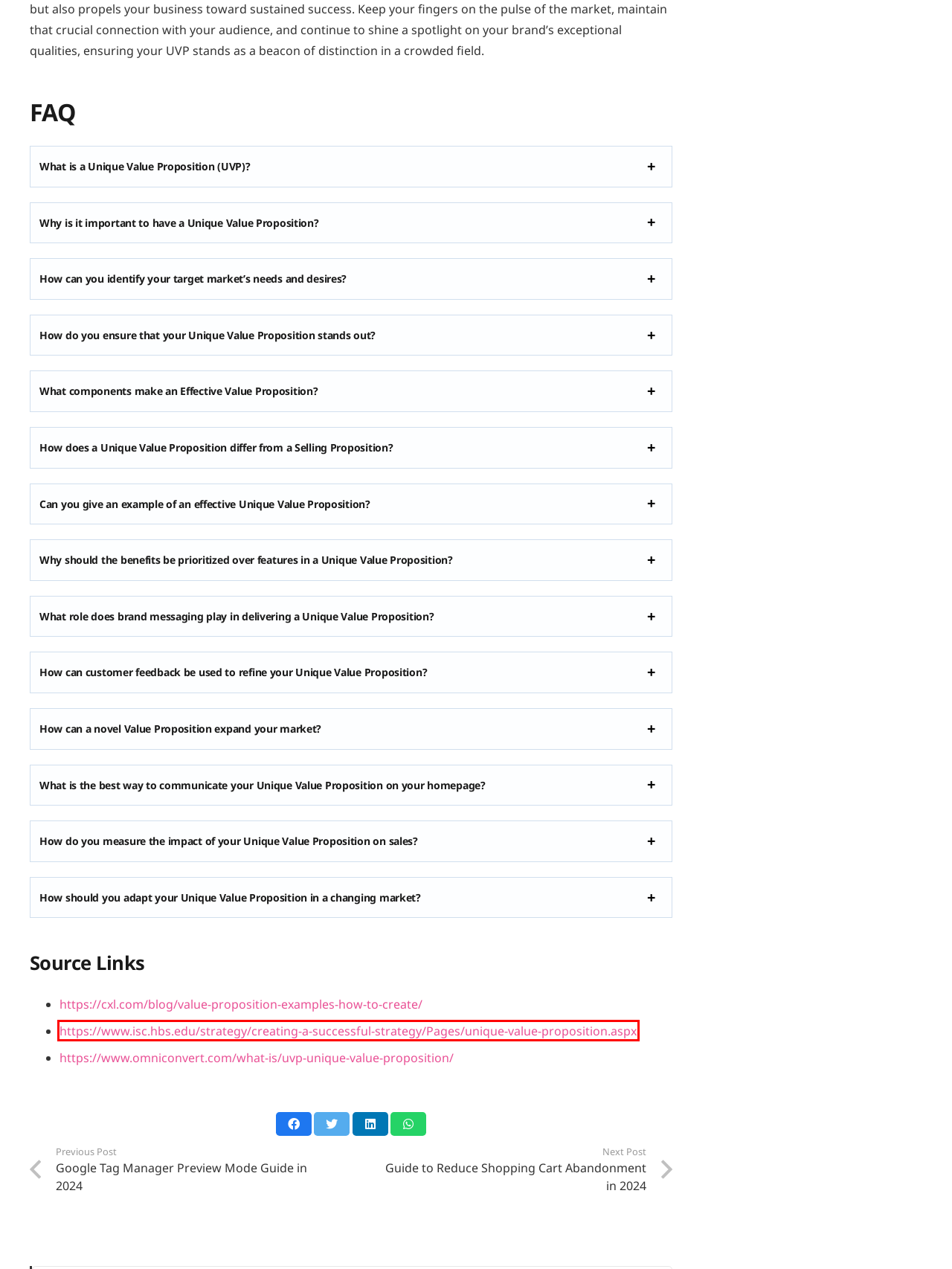You have a screenshot of a webpage with a red bounding box around an element. Identify the webpage description that best fits the new page that appears after clicking the selected element in the red bounding box. Here are the candidates:
A. Privacy & Legal - Scribbleminds Privacy - #1 Rated Community
B. How to Create a Unique Value Proposition (UVP): 7 Examples - CXL
C. Conversion Rate Optimization Archives By Scribbleminds - #1 Ranked Growth Marketing Community
D. Scribbleminds Terms And Conditions - #1 Growth Community
E. Streamline With Google Tag Manager Organization In 2024 - Scribbleminds
F. Unique Value Proposition - Institute For Strategy And Competitiveness - Harvard Business School
G. What Is A Call To Action? - Conversion Rate Optimization By Scribbleminds
H. Master GTM Tracking For Engagement & Clicks In 2024 - Scribbleminds

F